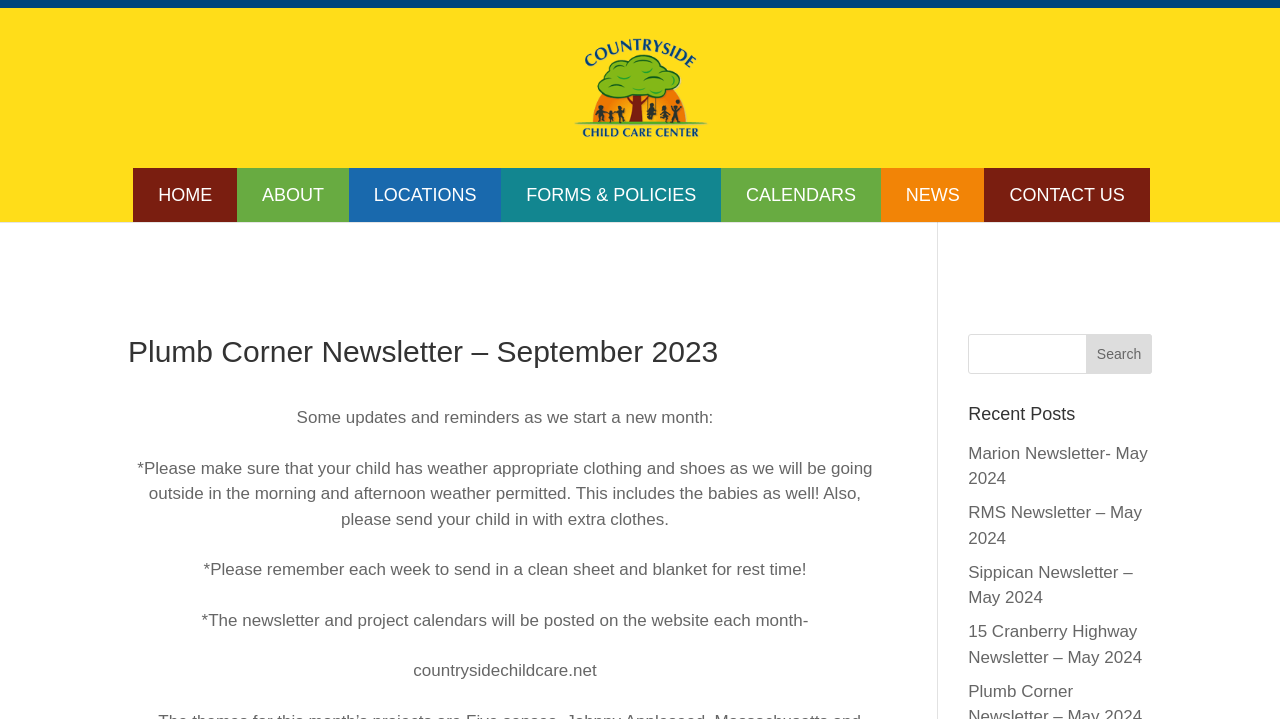Respond to the following query with just one word or a short phrase: 
How many links are in the top navigation menu?

7